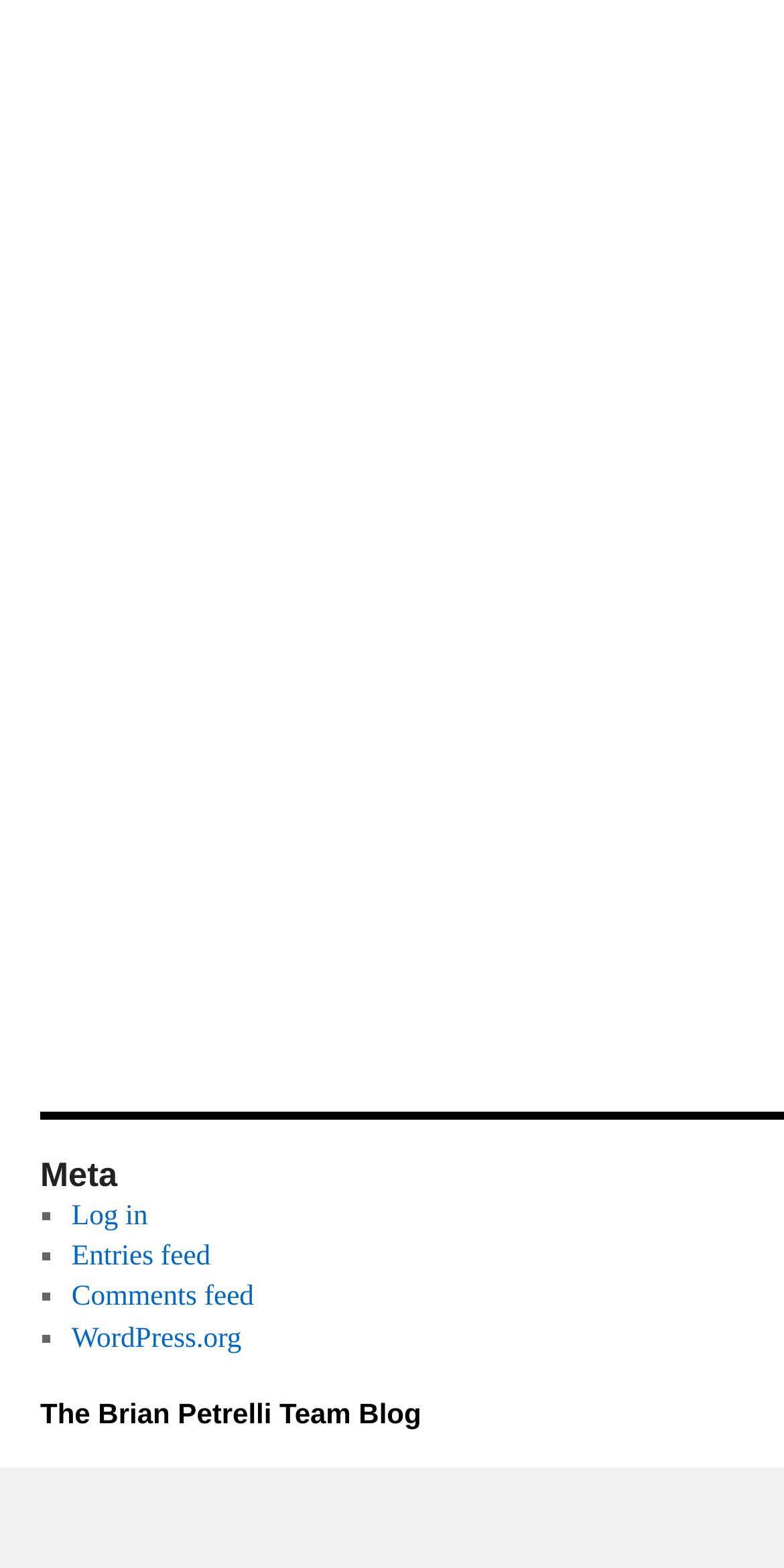Provide the bounding box coordinates of the HTML element described by the text: "The Brian Petrelli Team Blog". The coordinates should be in the format [left, top, right, bottom] with values between 0 and 1.

[0.051, 0.94, 0.537, 0.96]